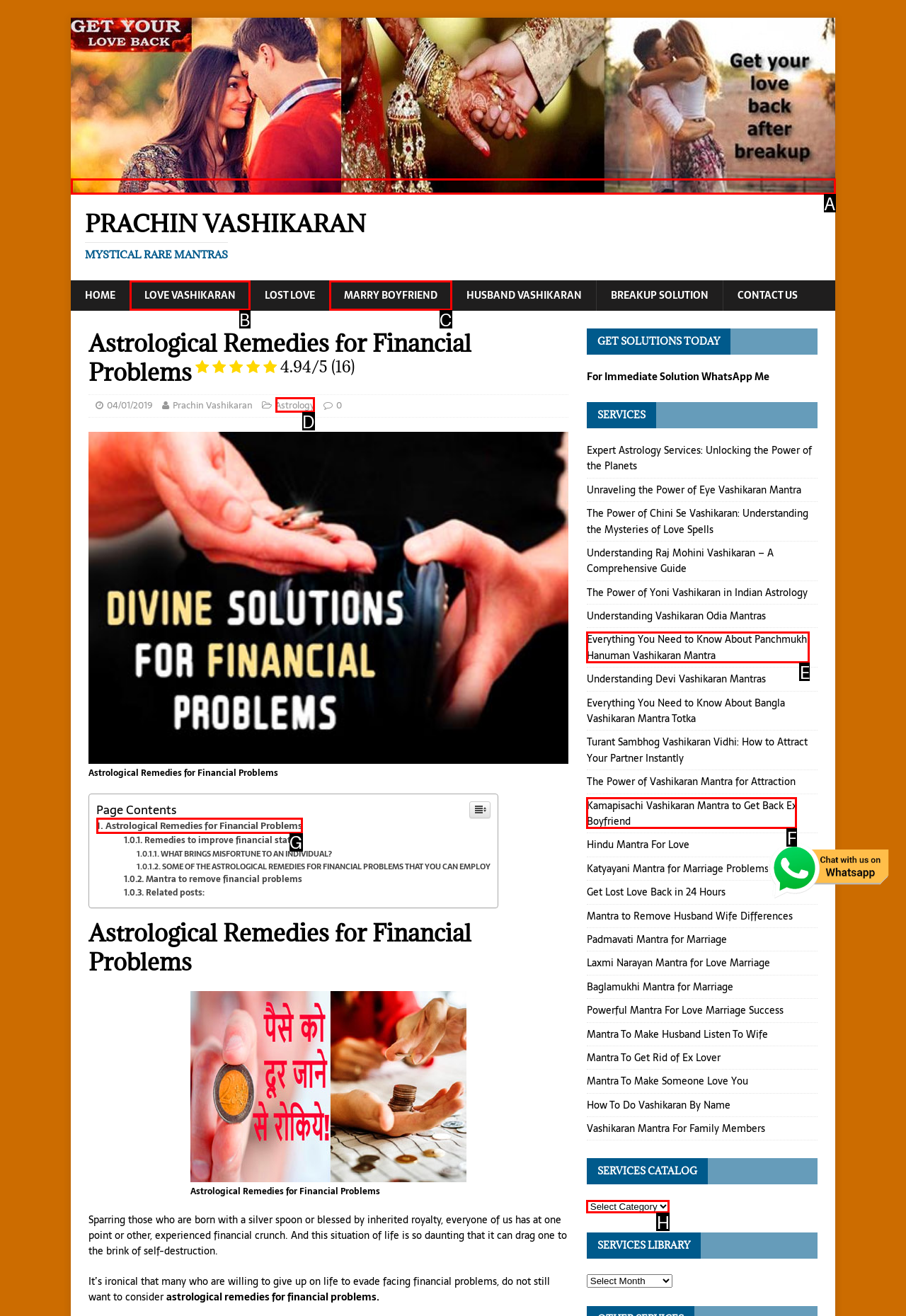From the given options, choose the one to complete the task: Select an option from the 'Services Catalog' combobox
Indicate the letter of the correct option.

H